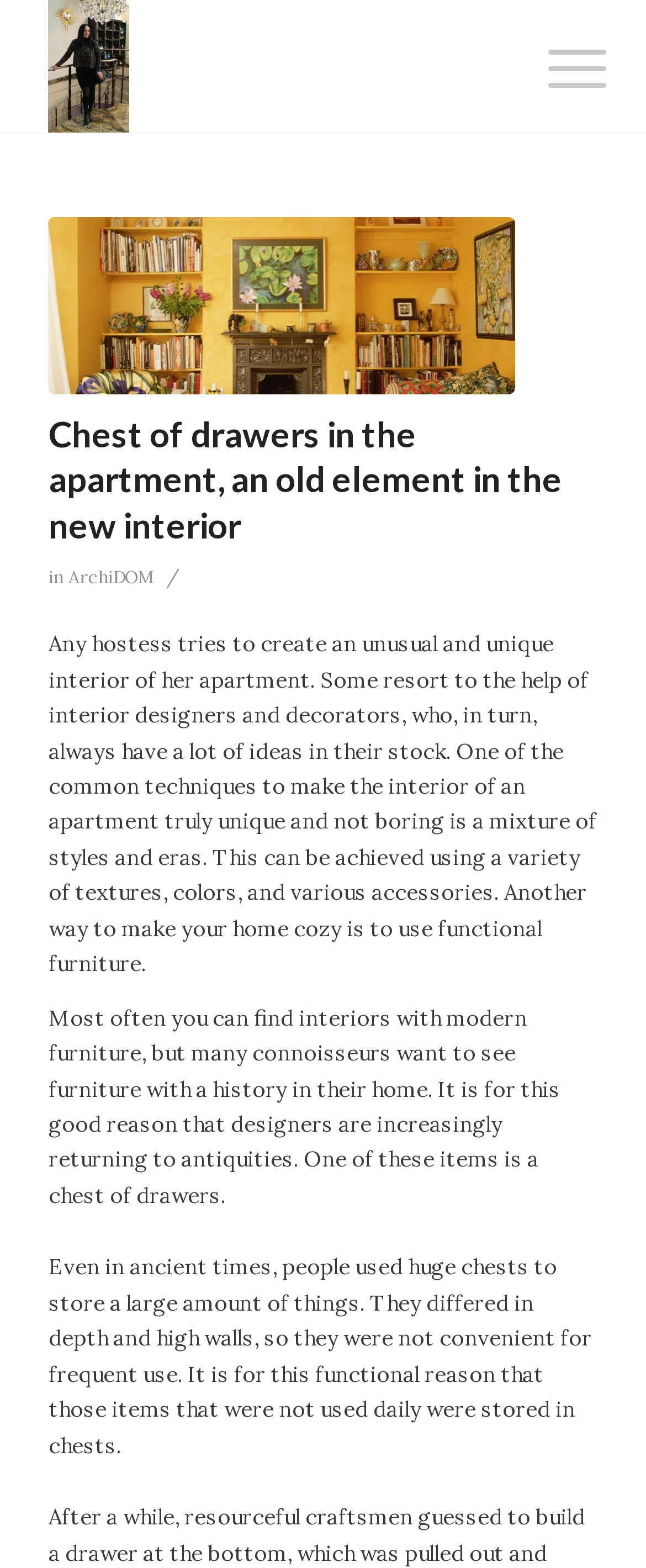Based on the element description: "alt="STYLISH INTERIOR DESIGN"", identify the UI element and provide its bounding box coordinates. Use four float numbers between 0 and 1, [left, top, right, bottom].

[0.075, 0.0, 0.755, 0.085]